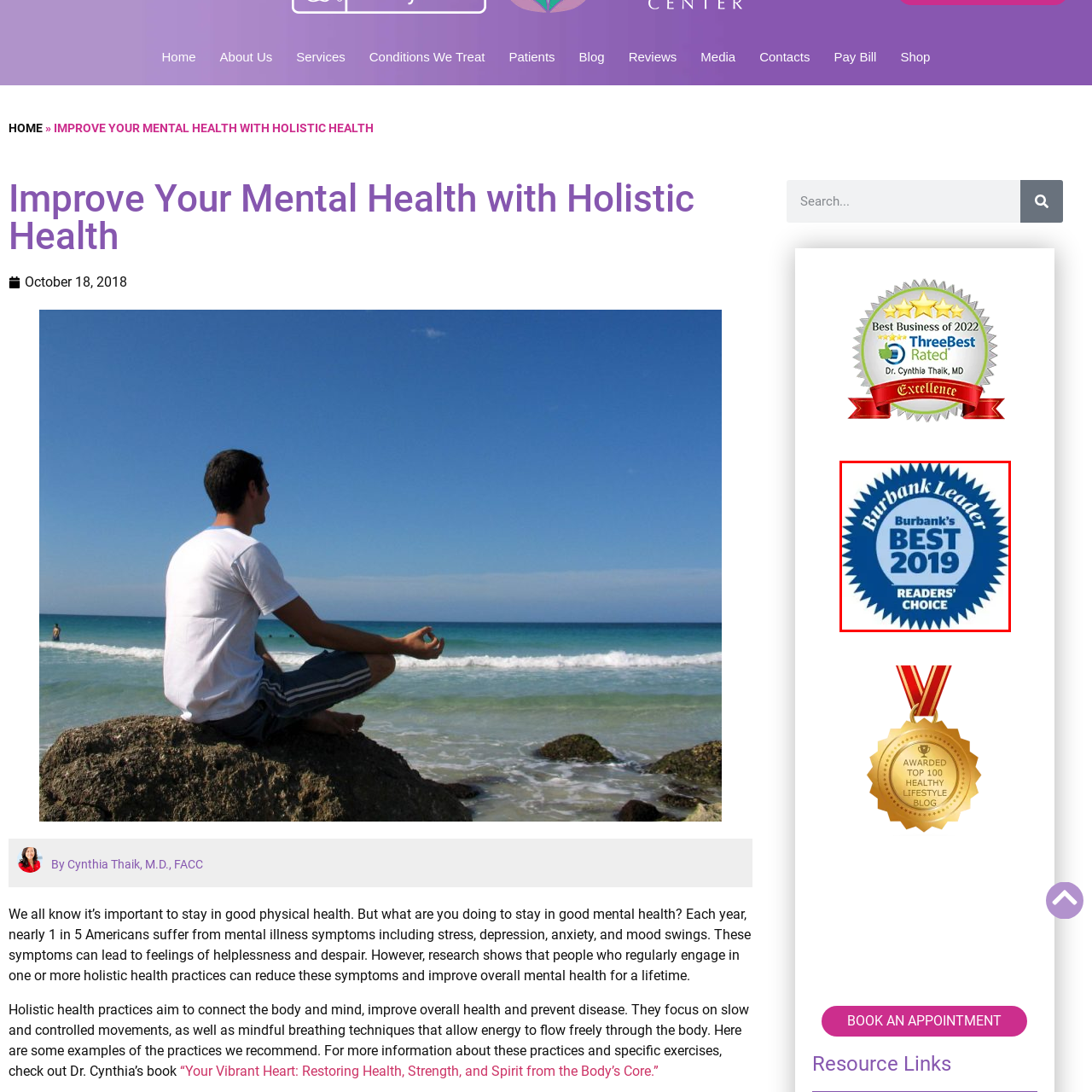What is the shape of the badge?  
Concentrate on the image marked with the red box and respond with a detailed answer that is fully based on the content of the image.

The design of the badge consists of a bold blue circular emblem with a starburst background, emphasizing the accolade with the year prominently displayed.